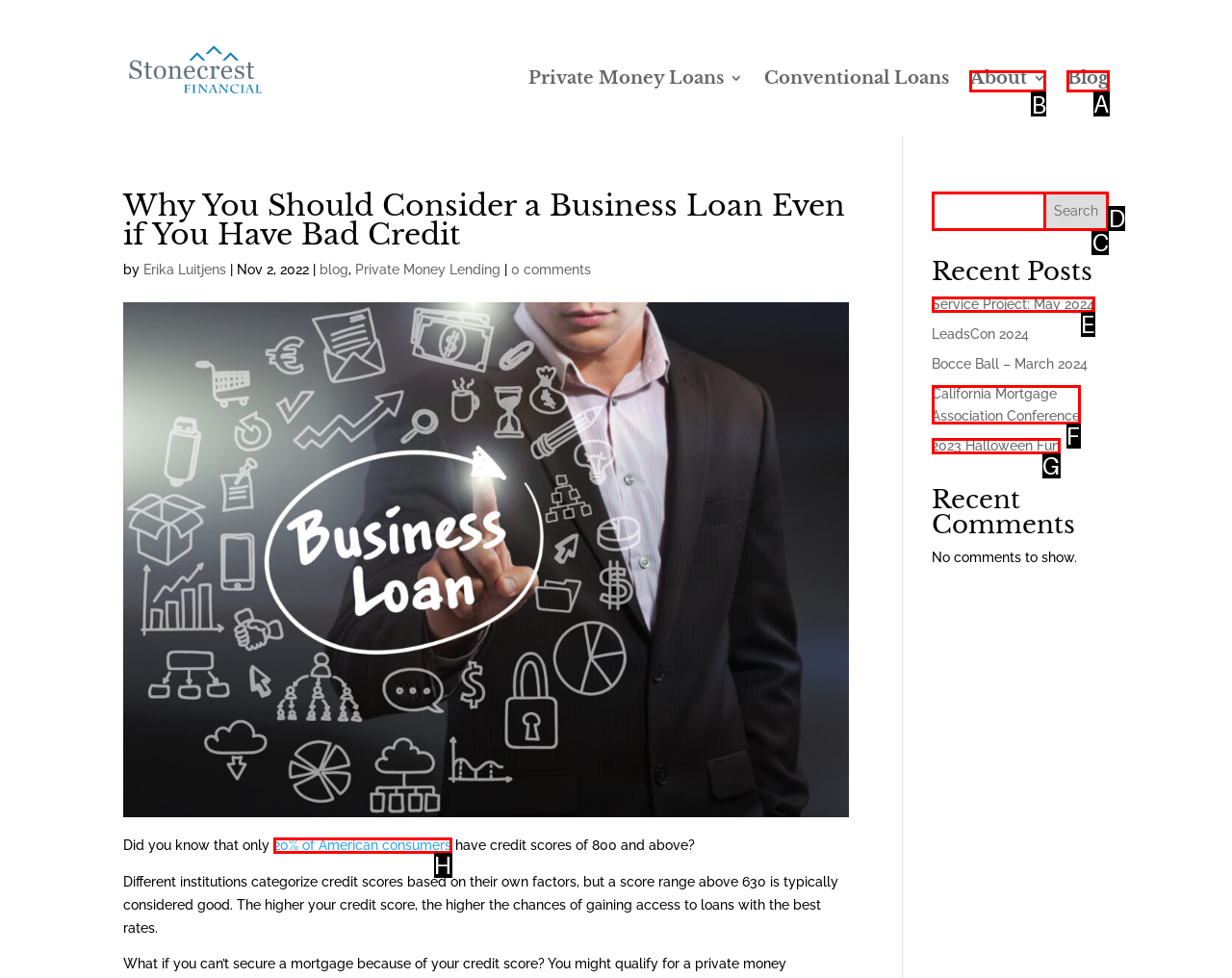Find the HTML element to click in order to complete this task: Visit the 'Blog' page
Answer with the letter of the correct option.

A